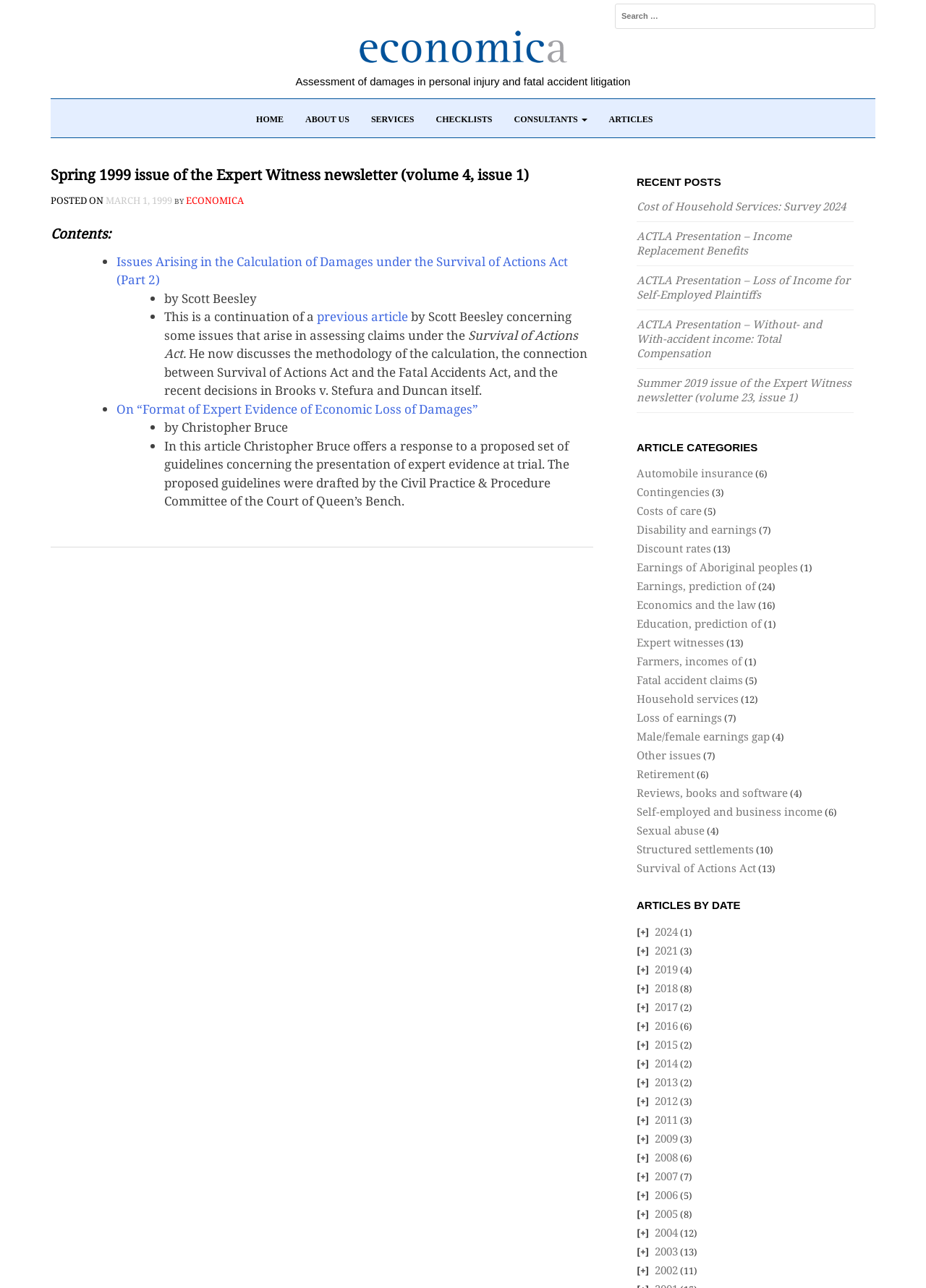How many article categories are listed on the webpage?
Please answer the question as detailed as possible based on the image.

I counted the number of links under the 'ARTICLE CATEGORIES' heading and found 17 categories listed, including 'Automobile insurance', 'Contingencies', 'Costs of care', and so on.